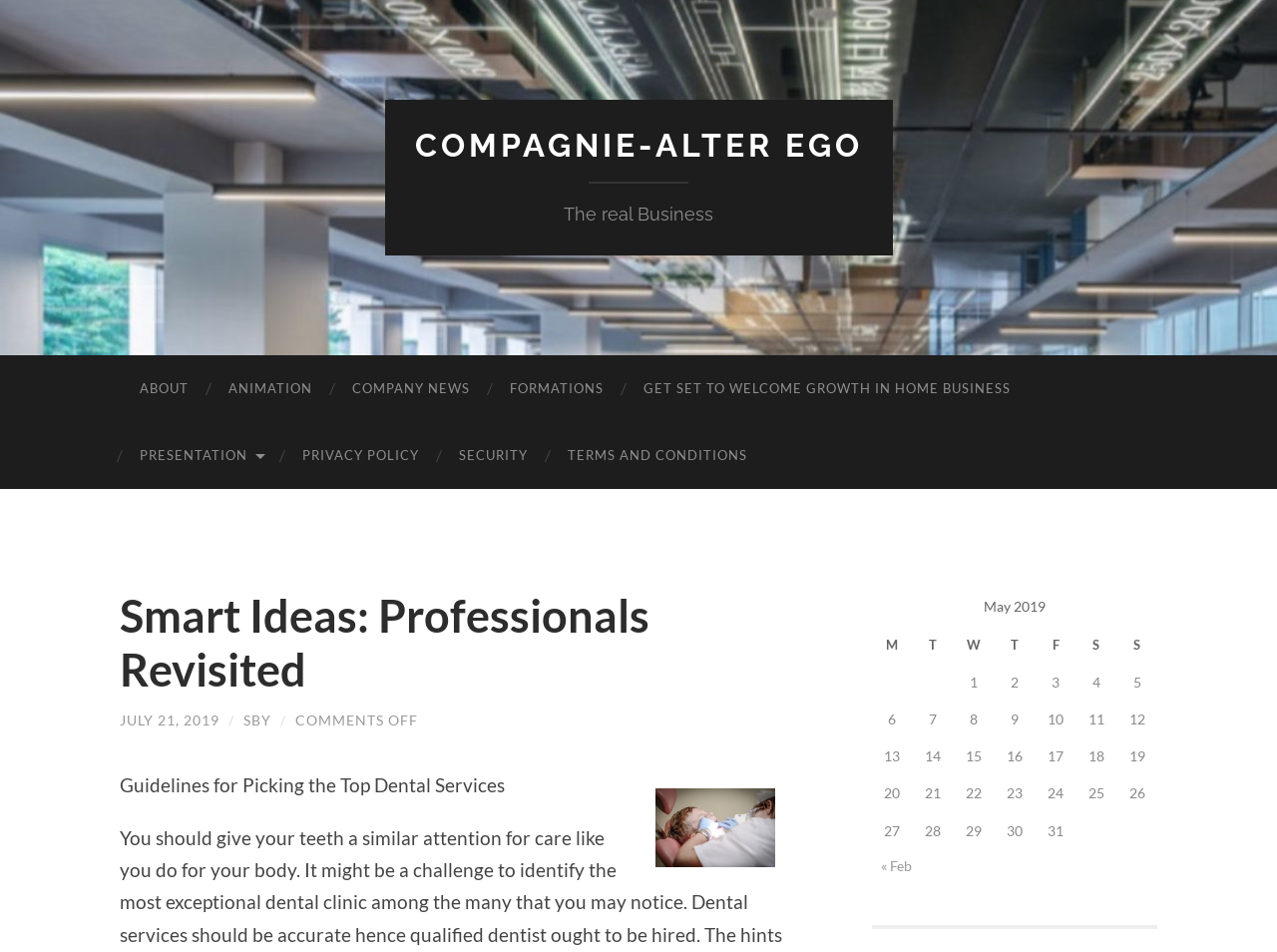How many rows are there in the table?
Using the information from the image, provide a comprehensive answer to the question.

The table is located below the latest article title and has 5 rows, each containing 7 columns. The rows are labeled with dates, starting from May 2019.